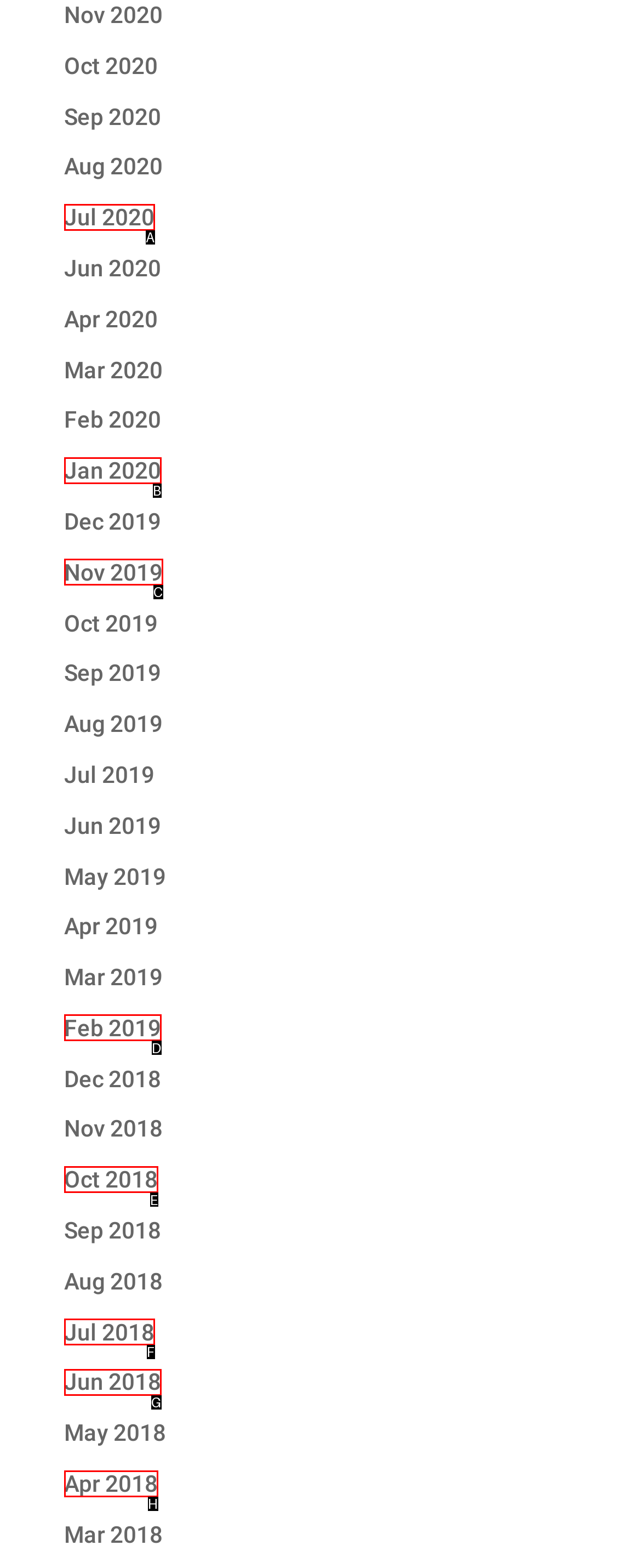Pick the option that best fits the description: Jul 2018. Reply with the letter of the matching option directly.

F